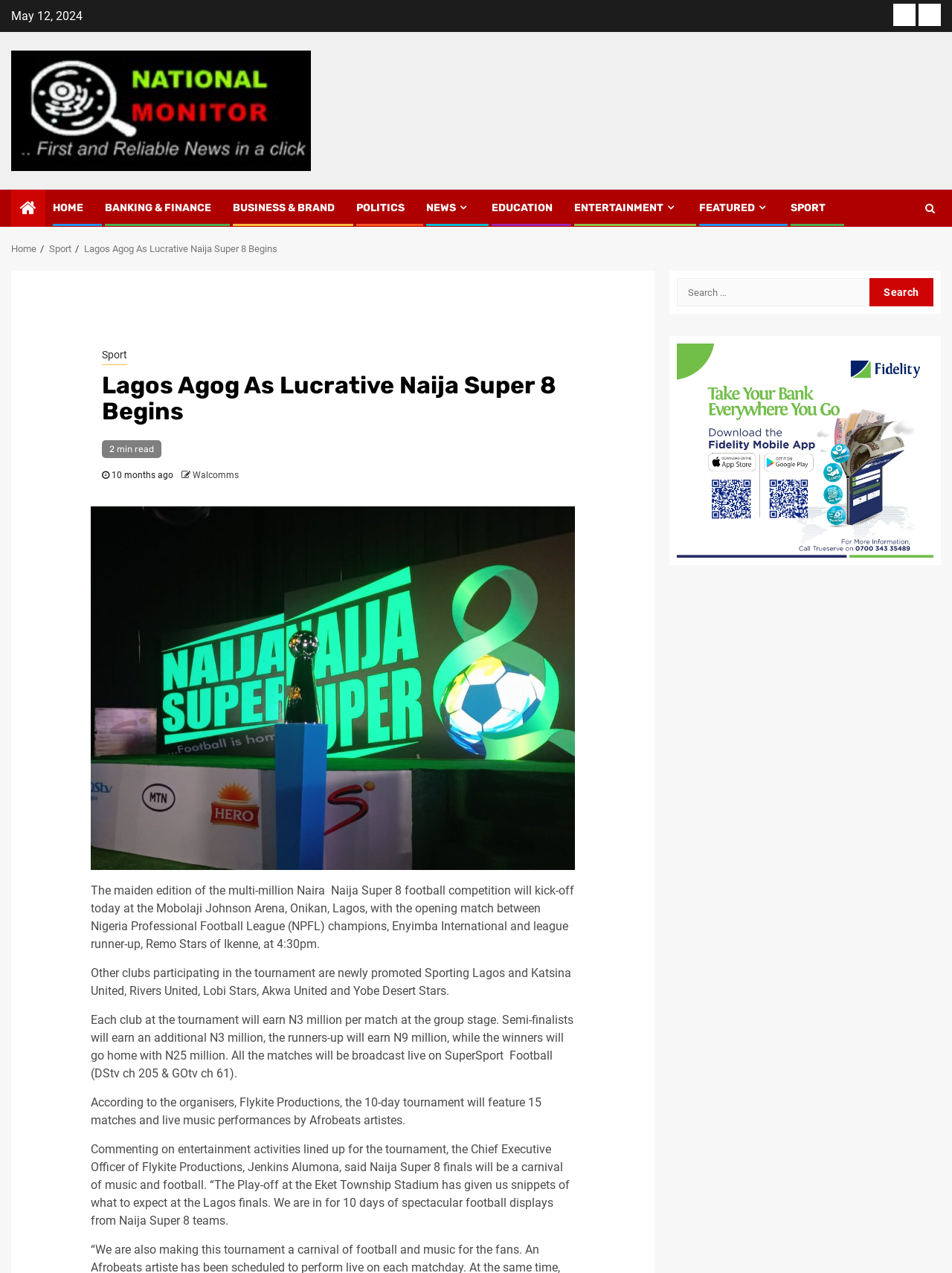What is the name of the stadium where the opening match will take place?
Please look at the screenshot and answer using one word or phrase.

Mobolaji Johnson Arena